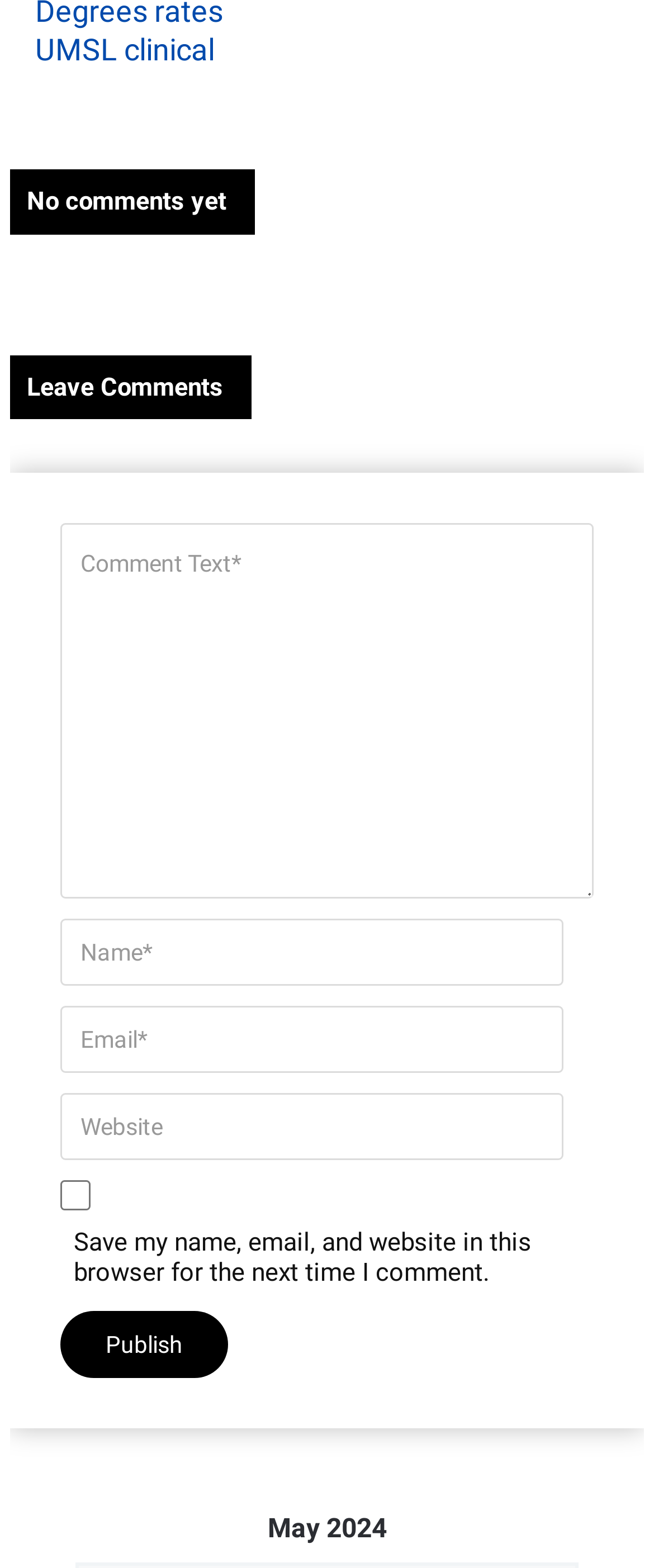Please find the bounding box for the UI component described as follows: "No comments yet".

[0.015, 0.108, 0.389, 0.149]